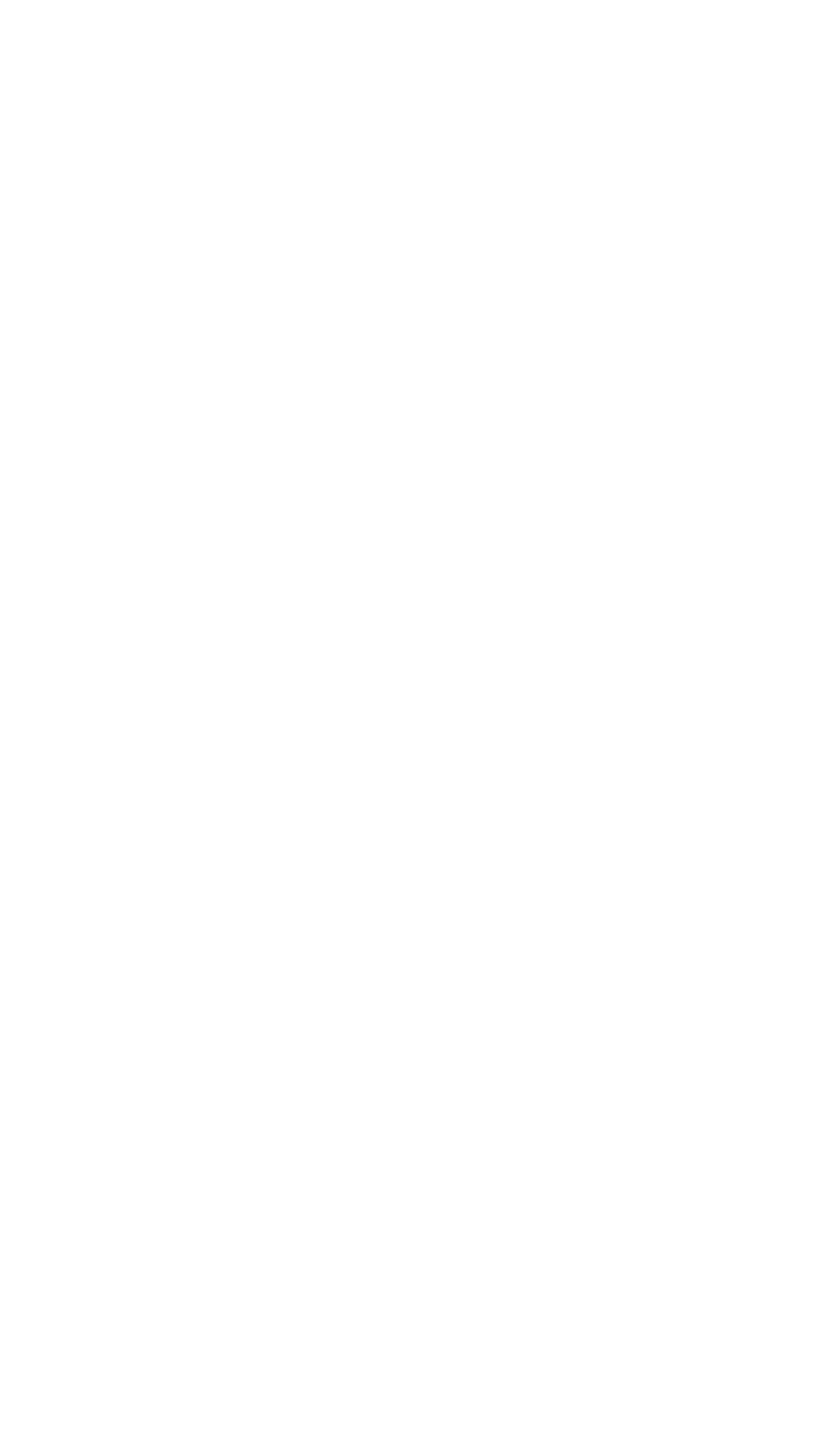Determine the bounding box coordinates of the clickable area required to perform the following instruction: "Add a comment". The coordinates should be represented as four float numbers between 0 and 1: [left, top, right, bottom].

None